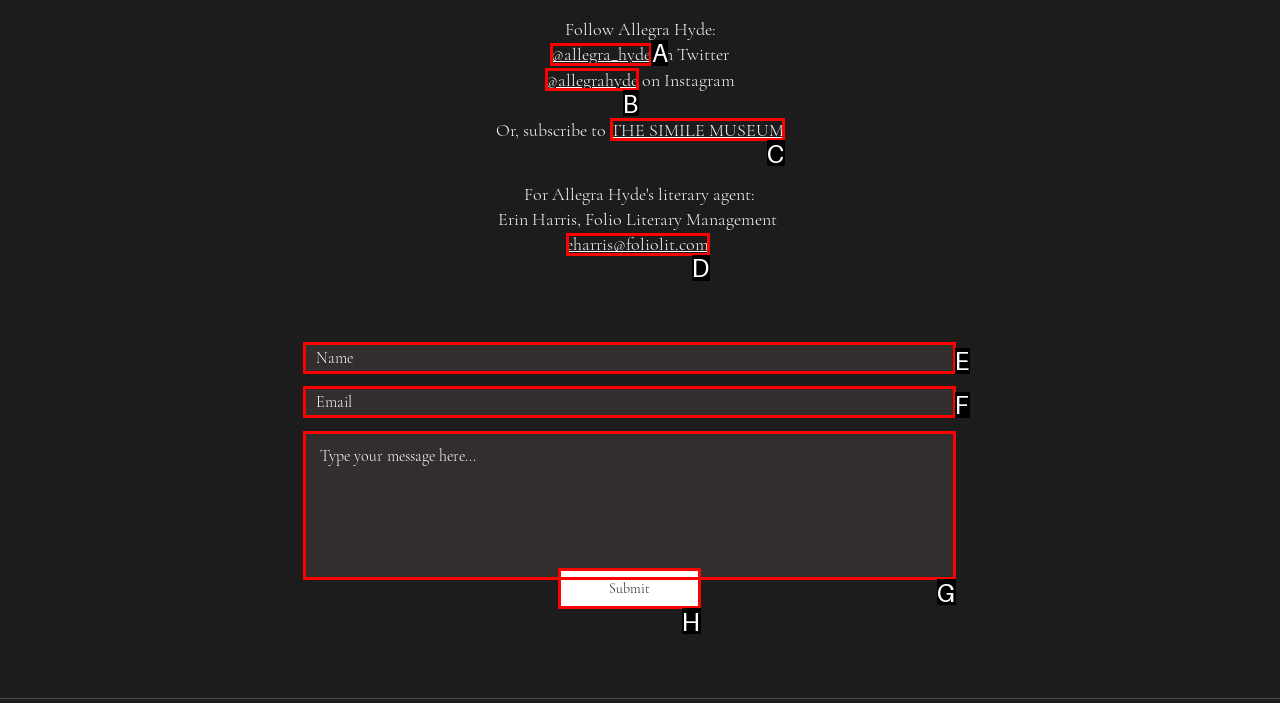Choose the correct UI element to click for this task: Read blog entry 'Bulletproof Genetics Test Grow Clover Shake' Answer using the letter from the given choices.

None